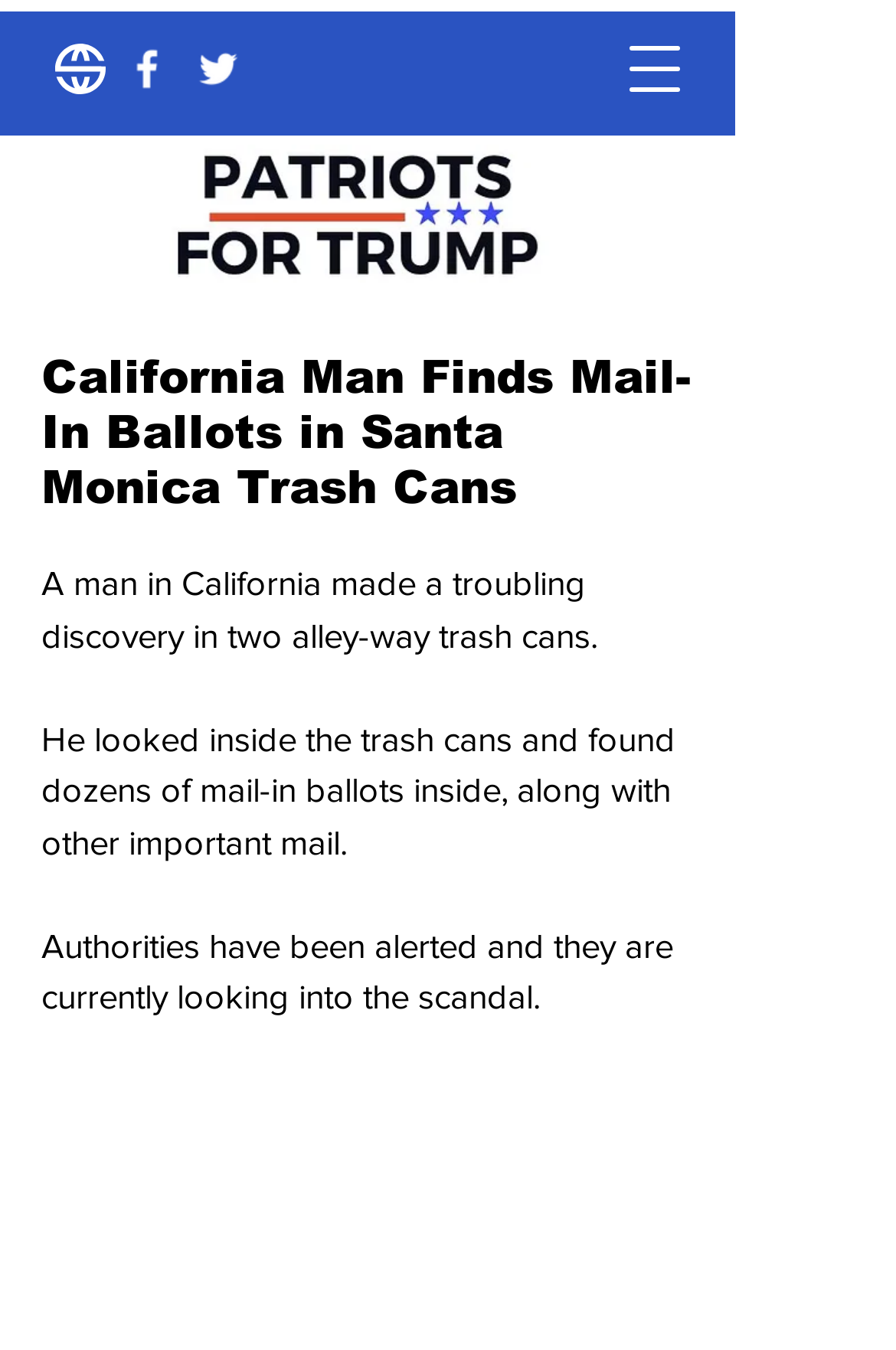Highlight the bounding box of the UI element that corresponds to this description: "aria-label="Trump Official Twitter"".

[0.215, 0.032, 0.272, 0.07]